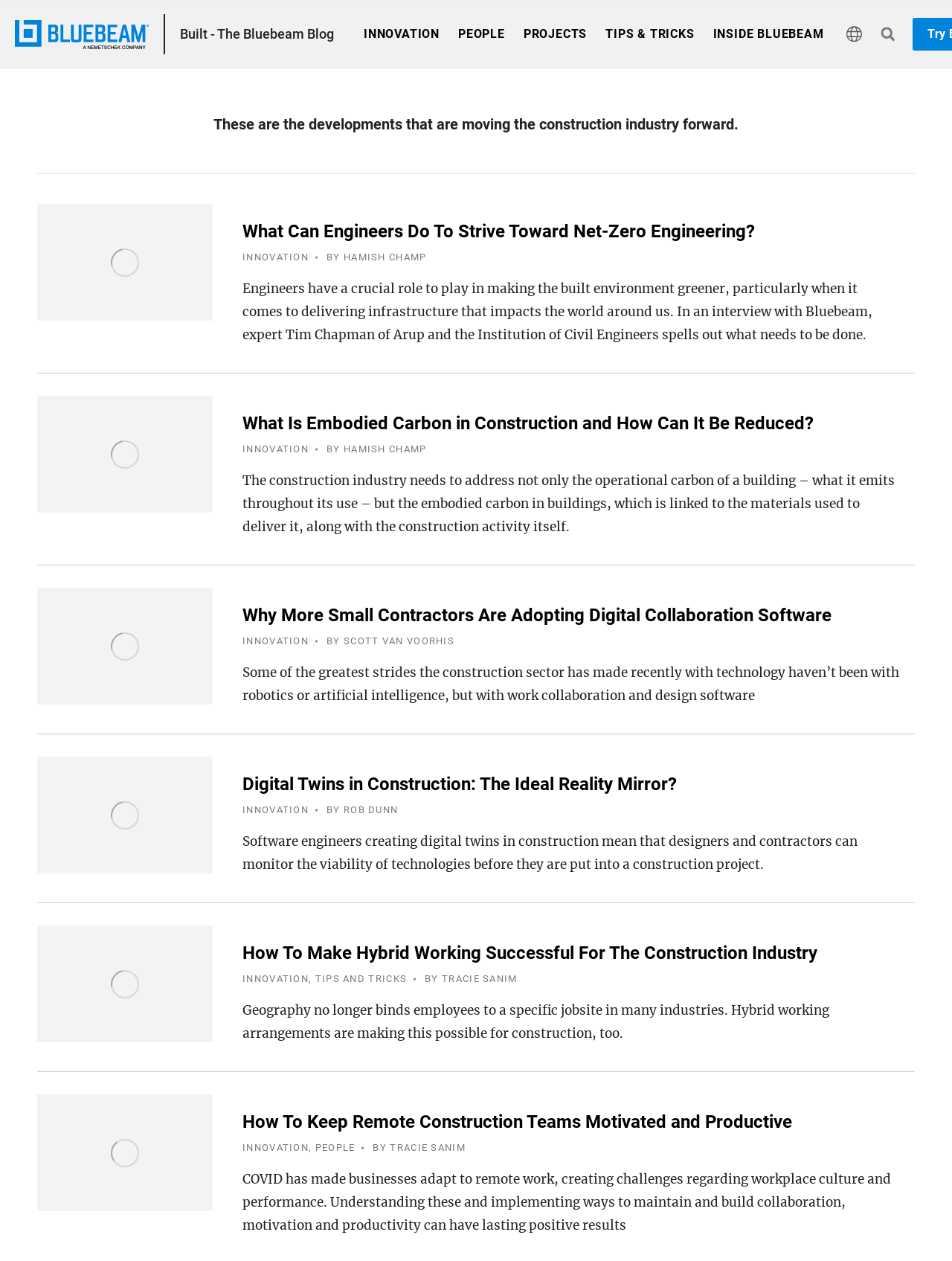Could you locate the bounding box coordinates for the section that should be clicked to accomplish this task: "Read the article about Net-Zero Engineering".

[0.039, 0.162, 0.223, 0.254]